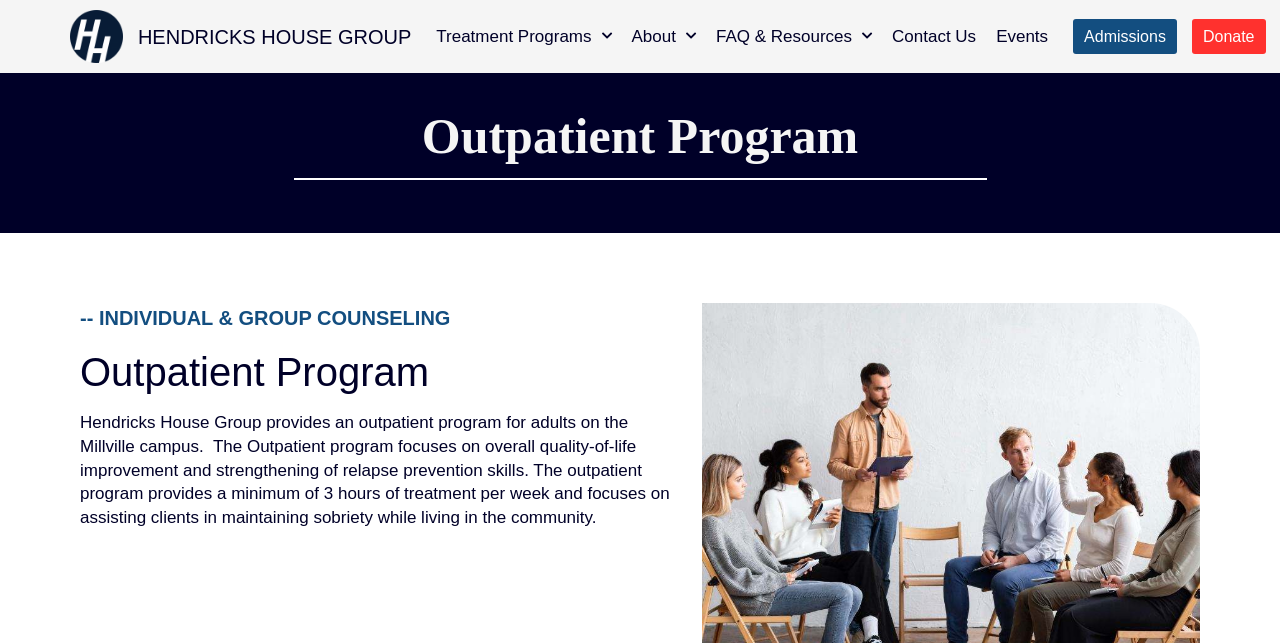Please specify the bounding box coordinates of the region to click in order to perform the following instruction: "Click the link to Hendricks House Group".

[0.108, 0.04, 0.321, 0.075]